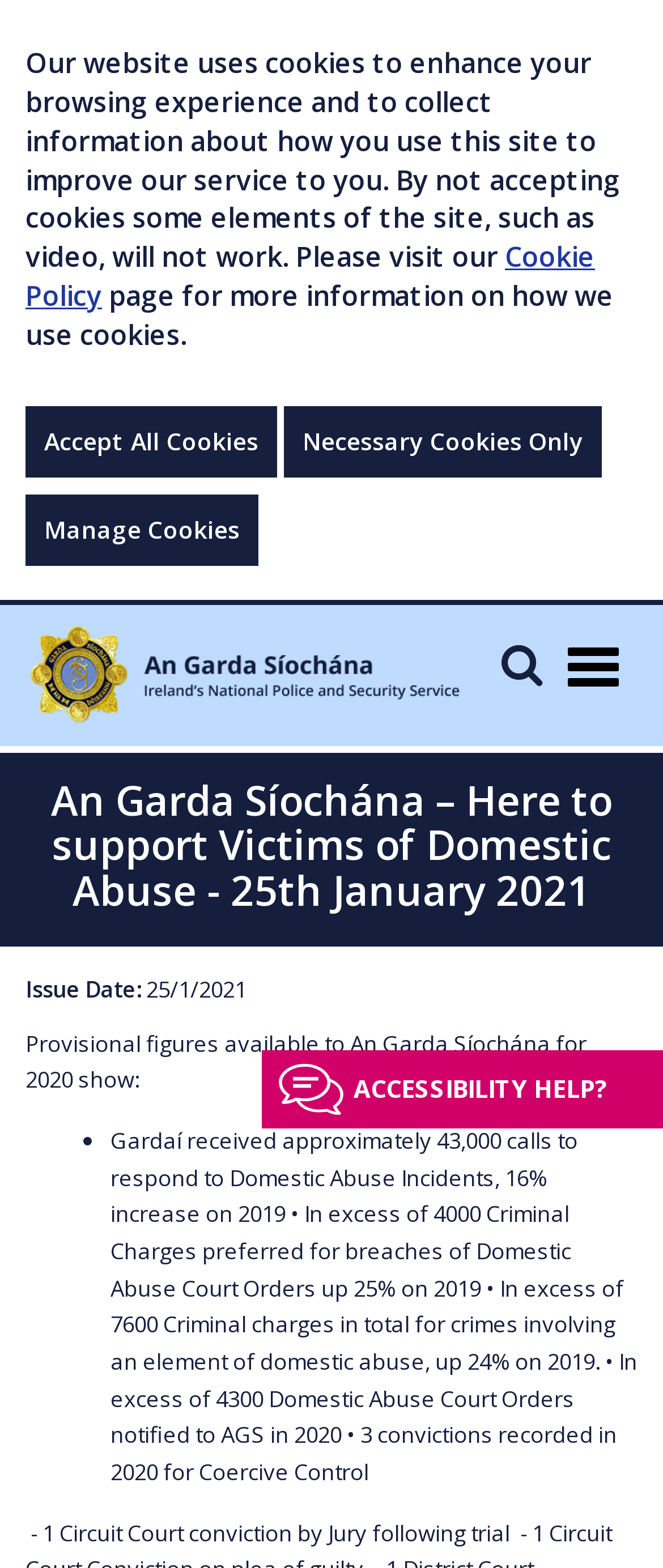Explain the webpage in detail.

The webpage is about An Garda Síochána's support for victims of domestic abuse. At the top, there is a notification about the website's use of cookies, with a link to the Cookie Policy and options to accept all cookies, necessary cookies only, or manage cookies. Below this notification, there are three buttons: Mobile Search, Toggle navigation, and a link to the Garda Crest, accompanied by an image of the crest.

The main content of the webpage is headed by a title "An Garda Síochána – Here to support Victims of Domestic Abuse - 25th January 2021", which is followed by a subheading "Issue Date: 25/1/2021". The main text then presents some statistics on domestic abuse incidents, including the number of calls received, criminal charges preferred, and convictions recorded. These statistics are presented in a list format, with bullet points.

At the bottom right of the page, there is a button labeled "ACCESSIBILITY HELP?".